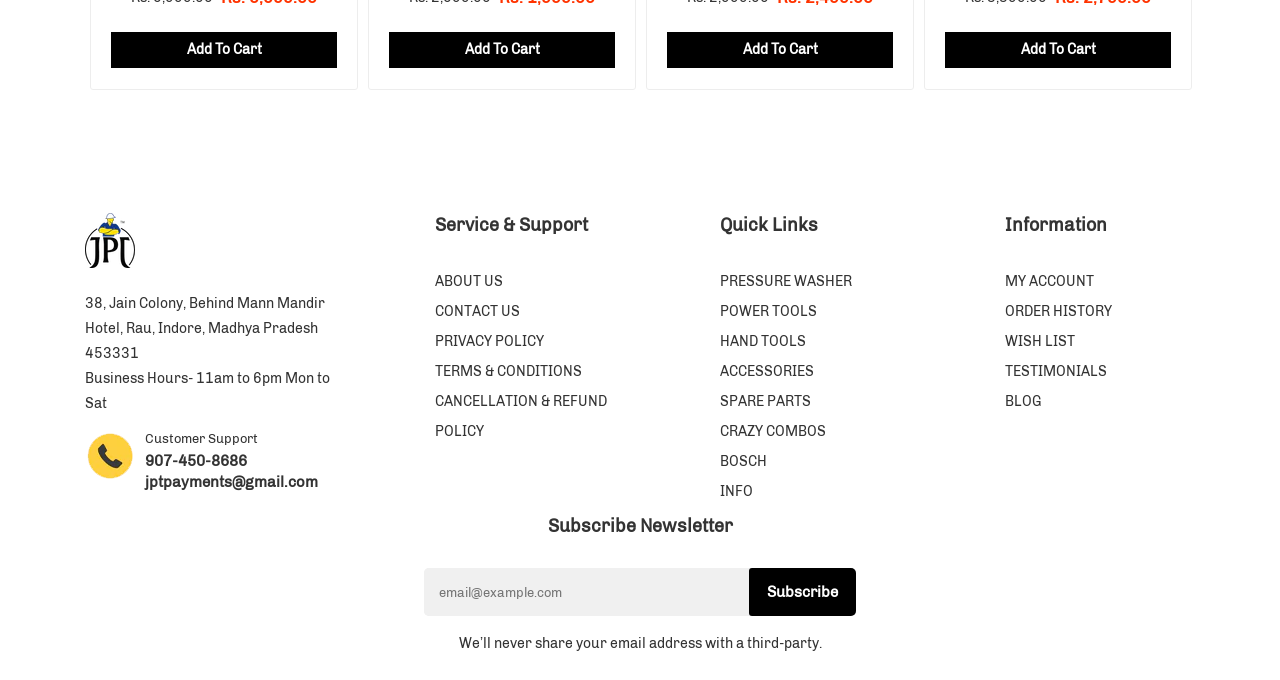From the webpage screenshot, identify the region described by Terms & Conditions. Provide the bounding box coordinates as (top-left x, top-left y, bottom-right x, bottom-right y), with each value being a floating point number between 0 and 1.

[0.34, 0.525, 0.488, 0.569]